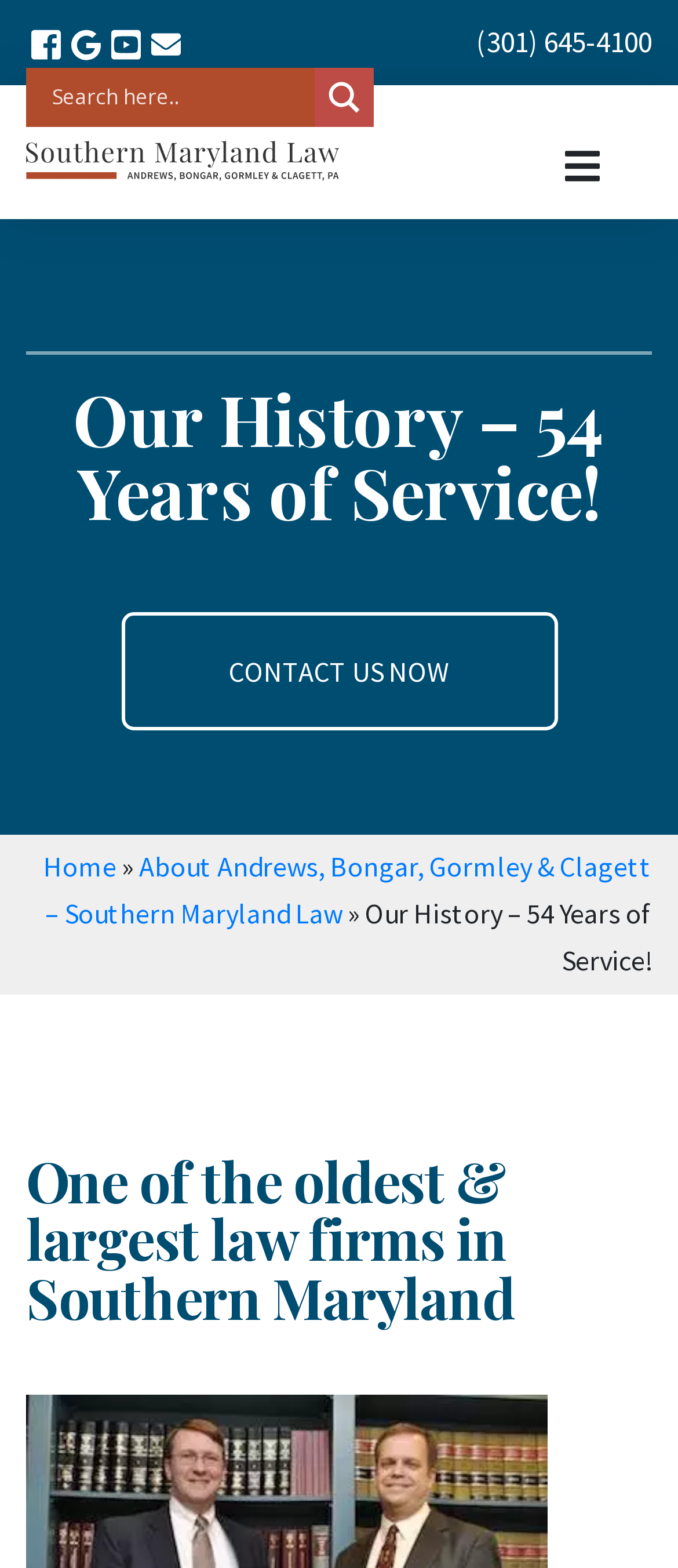Determine the bounding box of the UI component based on this description: "(301) 645-4100". The bounding box coordinates should be four float values between 0 and 1, i.e., [left, top, right, bottom].

[0.695, 0.014, 0.962, 0.039]